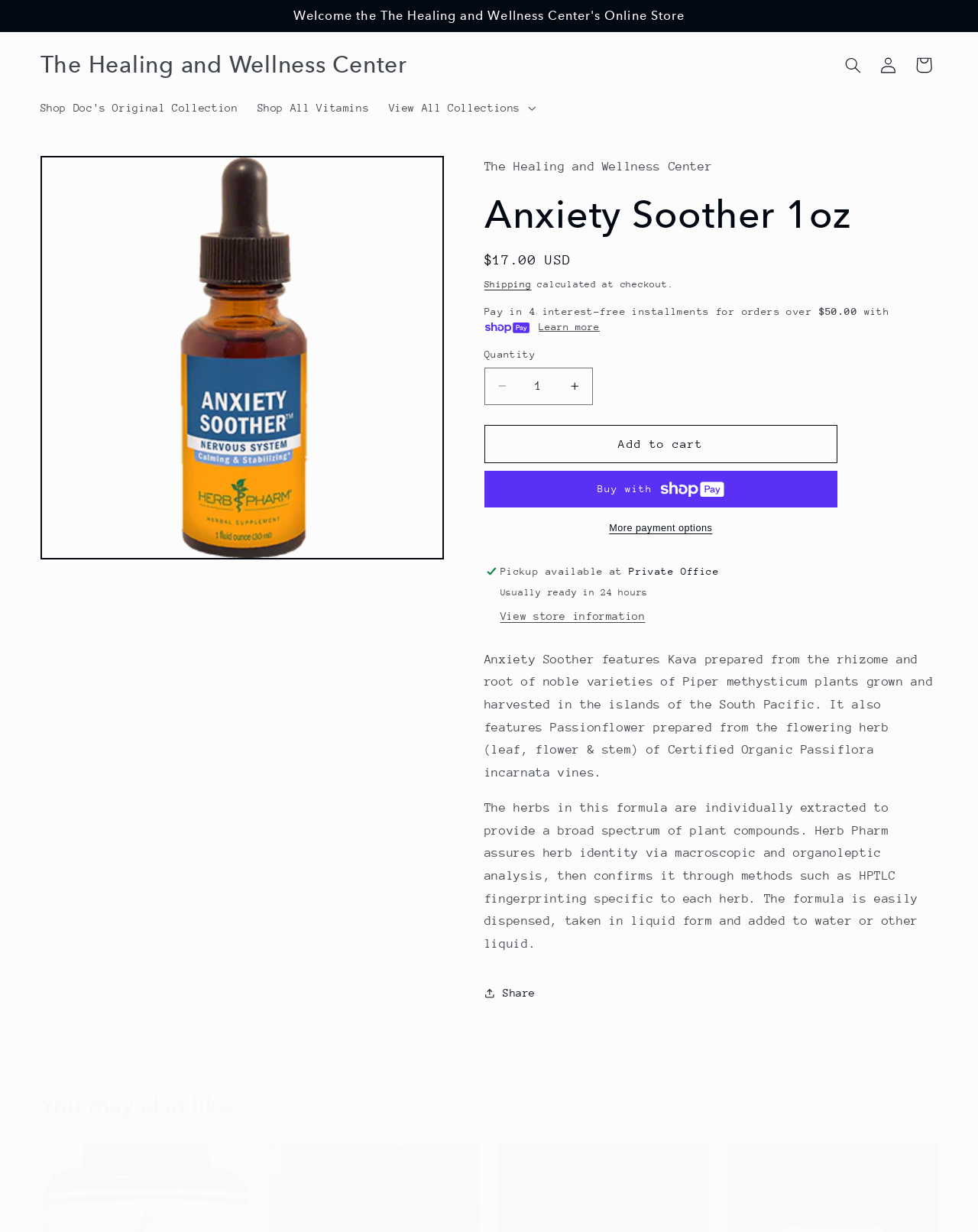Describe every aspect of the webpage comprehensively.

The webpage is about a product called "Anxiety Soother 1oz" from "The Healing and Wellness Center". At the top, there is an announcement section with links to "The Healing and Wellness Center", "Shop Doc's Original Collection", "Shop All Vitamins", and a "View All Collections" button. On the right side, there is a search button and links to "Log in" and "Cart".

Below the announcement section, there is a product gallery viewer with a link to "Skip to product information". The product title "Anxiety Soother 1oz" is displayed prominently, along with the regular price of "$17.00 USD". There is also information about shipping, with a link to "Shipping" and a note that the price will be calculated at checkout.

The product description is divided into two sections. The first section explains that the Anxiety Soother features Kava and Passionflower, and that the herbs are individually extracted to provide a broad spectrum of plant compounds. The second section provides more details about the formula and how it is dispensed.

On the right side of the product description, there are buttons to "Add to cart", "Buy now with ShopPay", and "More payment options". There is also an image of the Shop Pay logo. Below the product description, there is information about pickup availability at a private office, with a note that it is usually ready in 24 hours.

At the bottom of the page, there is a section with a heading "You may also like", which suggests other products that the customer might be interested in.